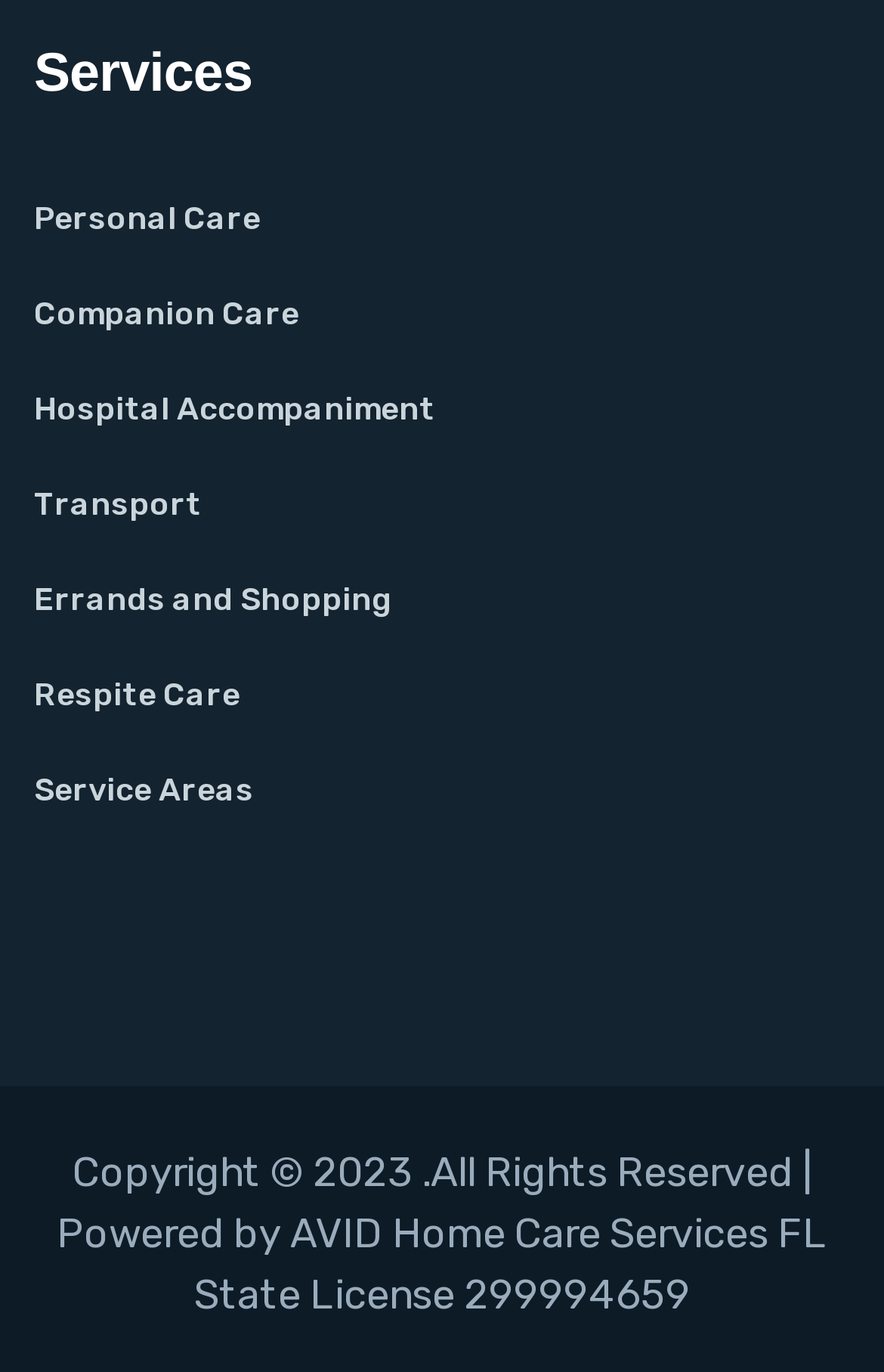Find the bounding box of the UI element described as: "Personal Care". The bounding box coordinates should be given as four float values between 0 and 1, i.e., [left, top, right, bottom].

[0.038, 0.146, 0.295, 0.174]